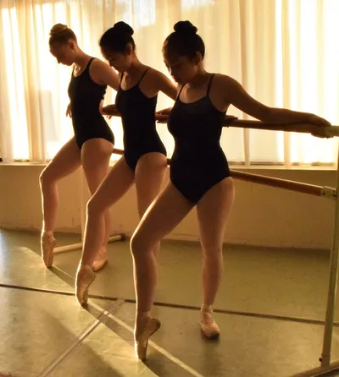What is the purpose of FADC's dance programs?
Utilize the image to construct a detailed and well-explained answer.

FADC's dance programs aim to foster confidence and development in young dancers, which is reflected in the focus and commitment of the dancers in the image to perfecting their dance.